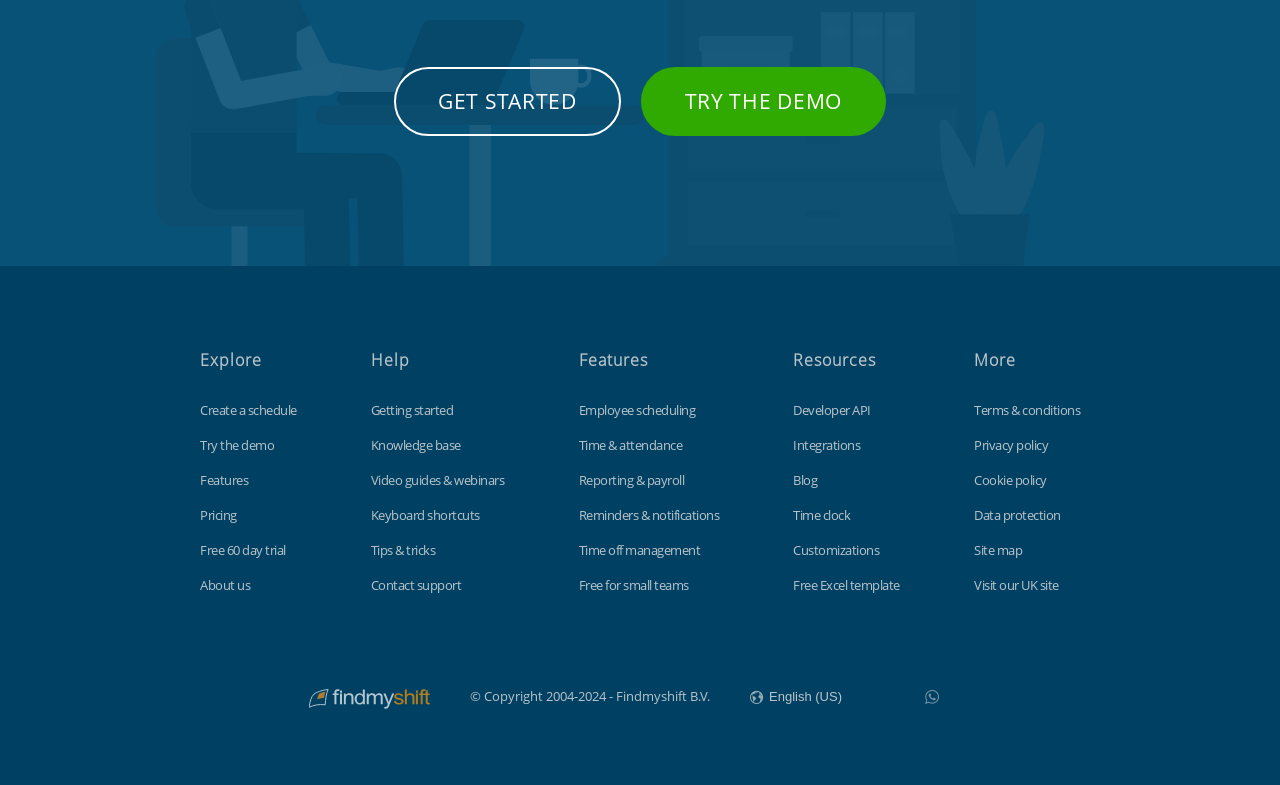What is the name of the company behind this website?
Using the picture, provide a one-word or short phrase answer.

Findmyshift